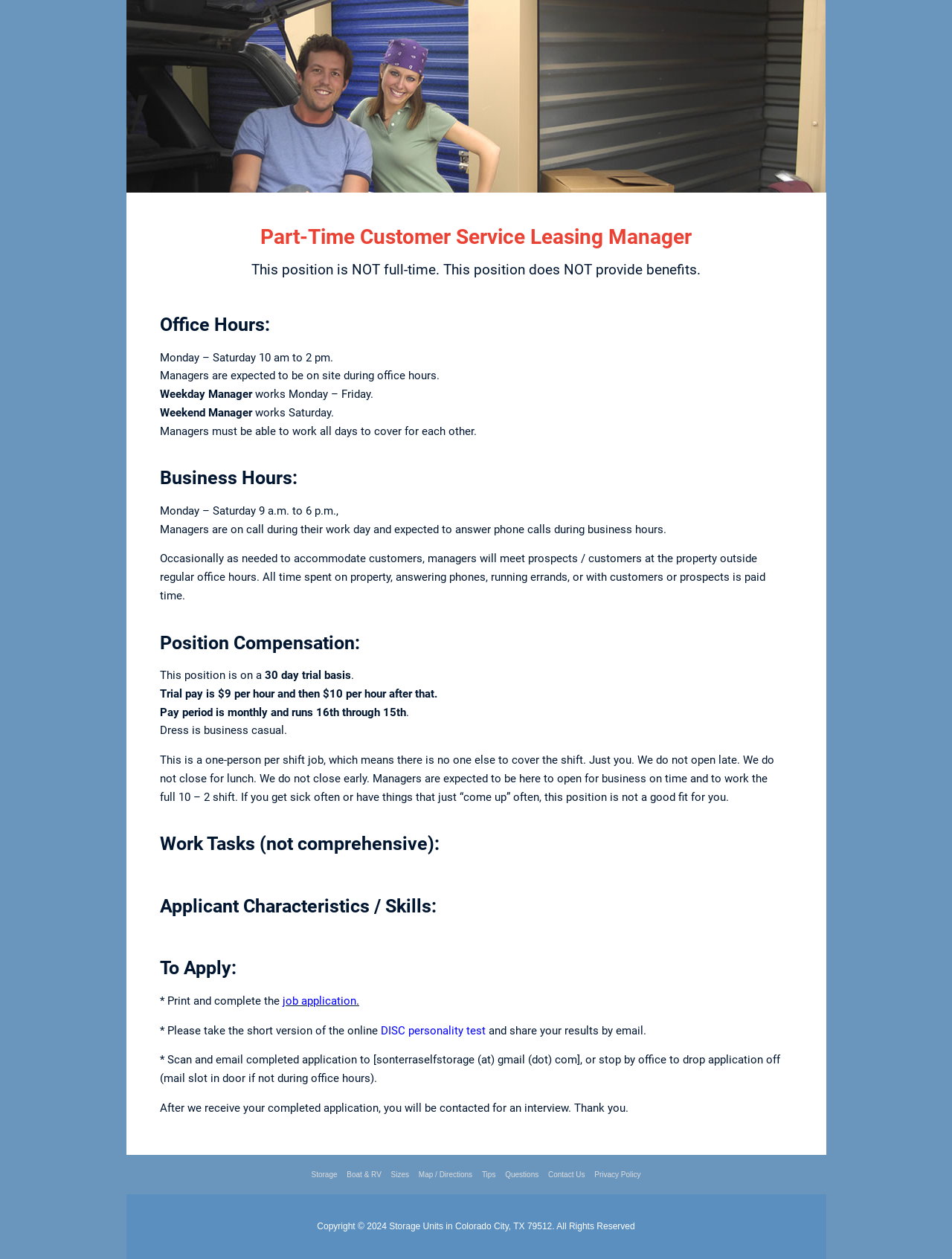What is the location of the storage unit?
Analyze the image and provide a thorough answer to the question.

I found the answer by looking at the footer section, which states 'Storage Units in Colorado City, TX 79512'.